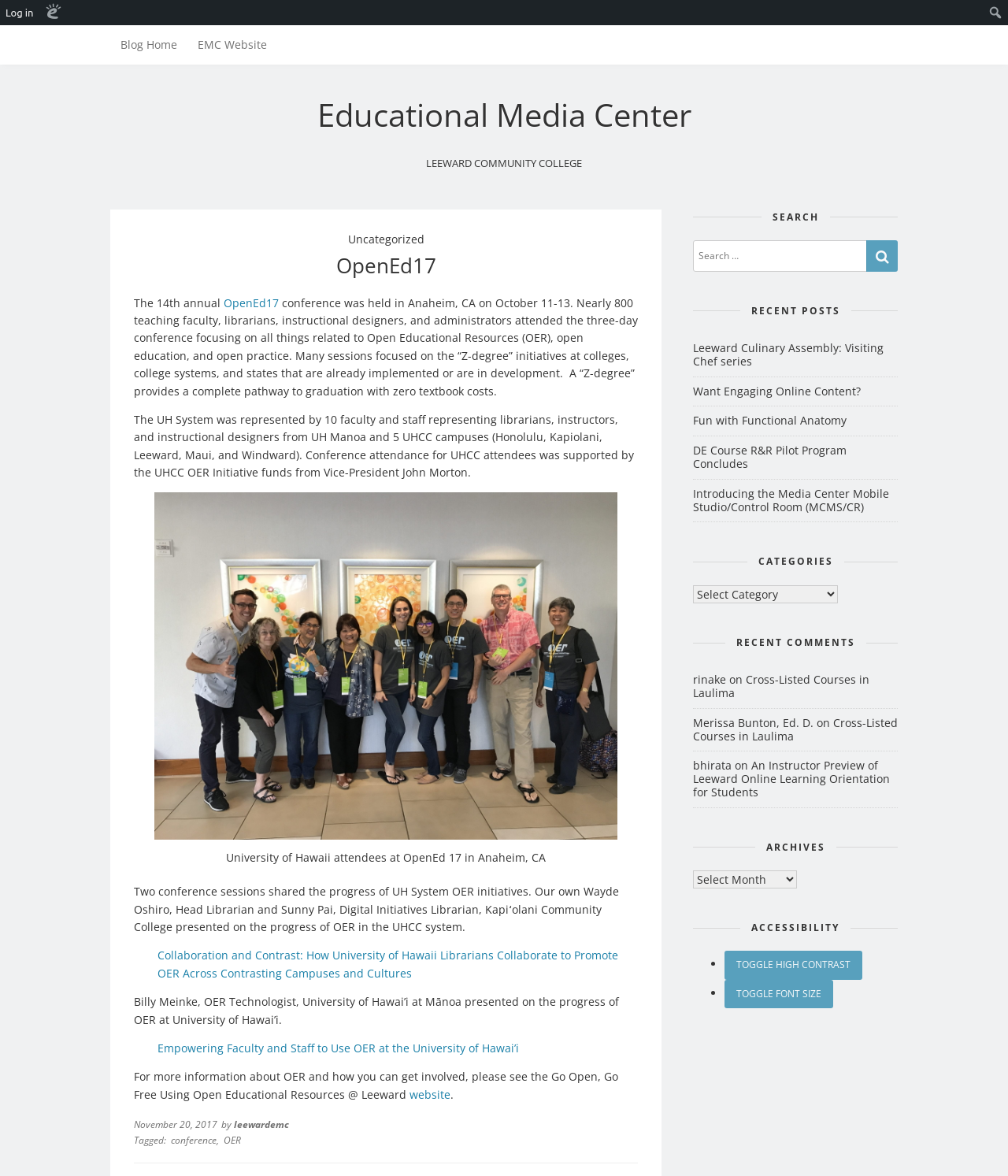Detail the webpage's structure and highlights in your description.

The webpage is about OpenEd17, an educational media center. At the top, there is a primary menu with links to "Blog Home" and "EMC Website". Below this, there is a link to "Educational Media Center" and a heading that reads "LEEWARD COMMUNITY COLLEGE". 

The main content of the page is divided into sections. The first section has a heading "OpenEd17" and describes the 14th annual OpenEd17 conference, which was held in Anaheim, CA. The conference focused on Open Educational Resources (OER), open education, and open practice. There is also a paragraph describing the "Z-degree" initiatives at colleges, college systems, and states.

Below this, there is an image of UH attendees at OpenEd 17, with a caption "University of Hawaii attendees at OpenEd 17 in Anaheim, CA". The image is followed by several paragraphs describing the conference sessions, including those presented by University of Hawaii faculty and staff.

The page also has a sidebar on the right, which contains several sections, including "SEARCH", "RECENT POSTS", "CATEGORIES", "RECENT COMMENTS", "ARCHIVES", and "ACCESSIBILITY". The "SEARCH" section has a search box and a button to submit the search query. The "RECENT POSTS" section lists several recent posts with links to each post. The "CATEGORIES" section has a dropdown menu to select categories. The "RECENT COMMENTS" section lists several recent comments with links to the corresponding posts. The "ARCHIVES" section has a dropdown menu to select archives. The "ACCESSIBILITY" section has buttons to toggle high contrast and font size.

At the bottom of the page, there is a footer section with links to "November 20, 2017" and "leewardemc", as well as a section with tags "conference" and "OER".